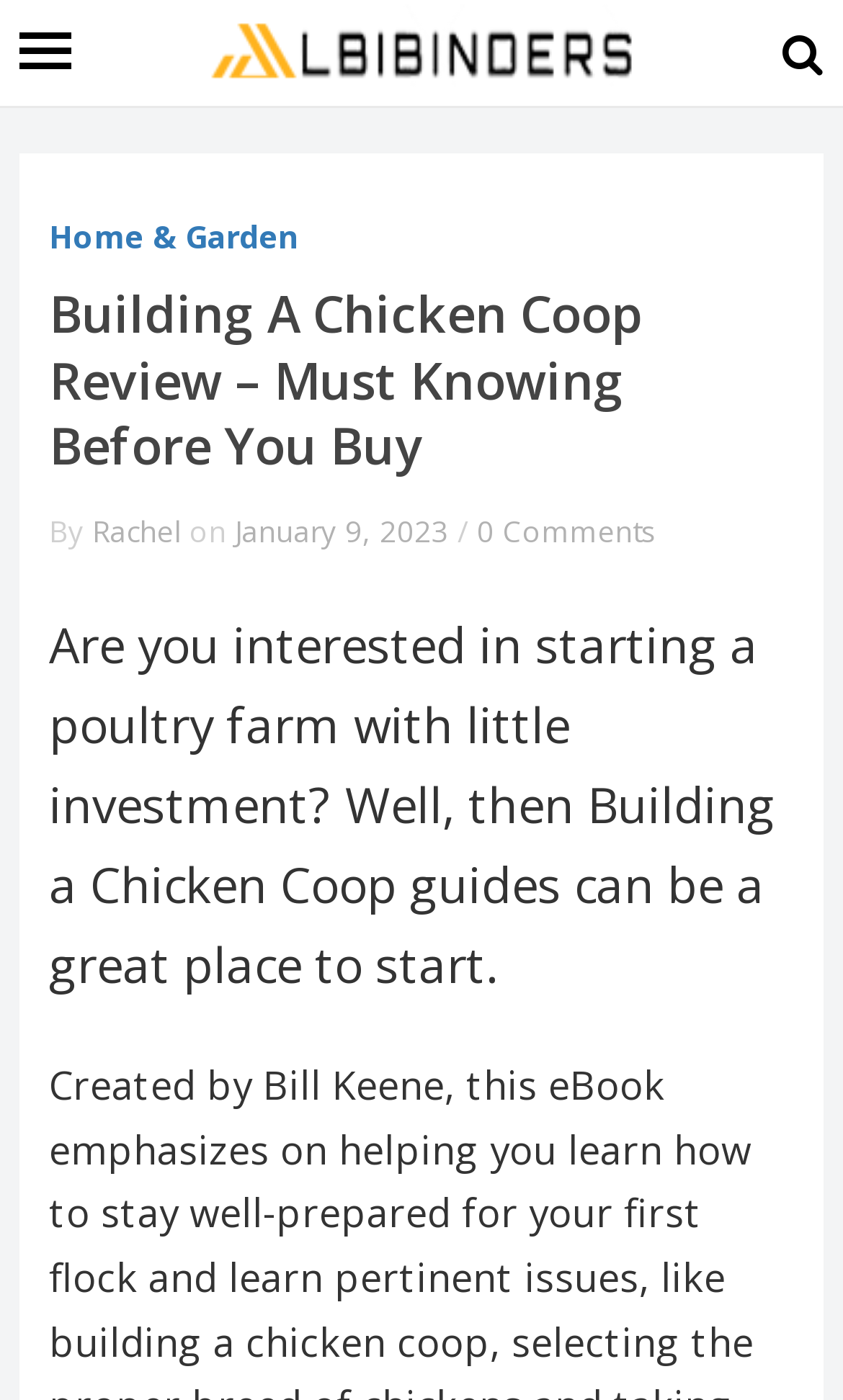Who is the author of the review?
Provide a one-word or short-phrase answer based on the image.

Rachel